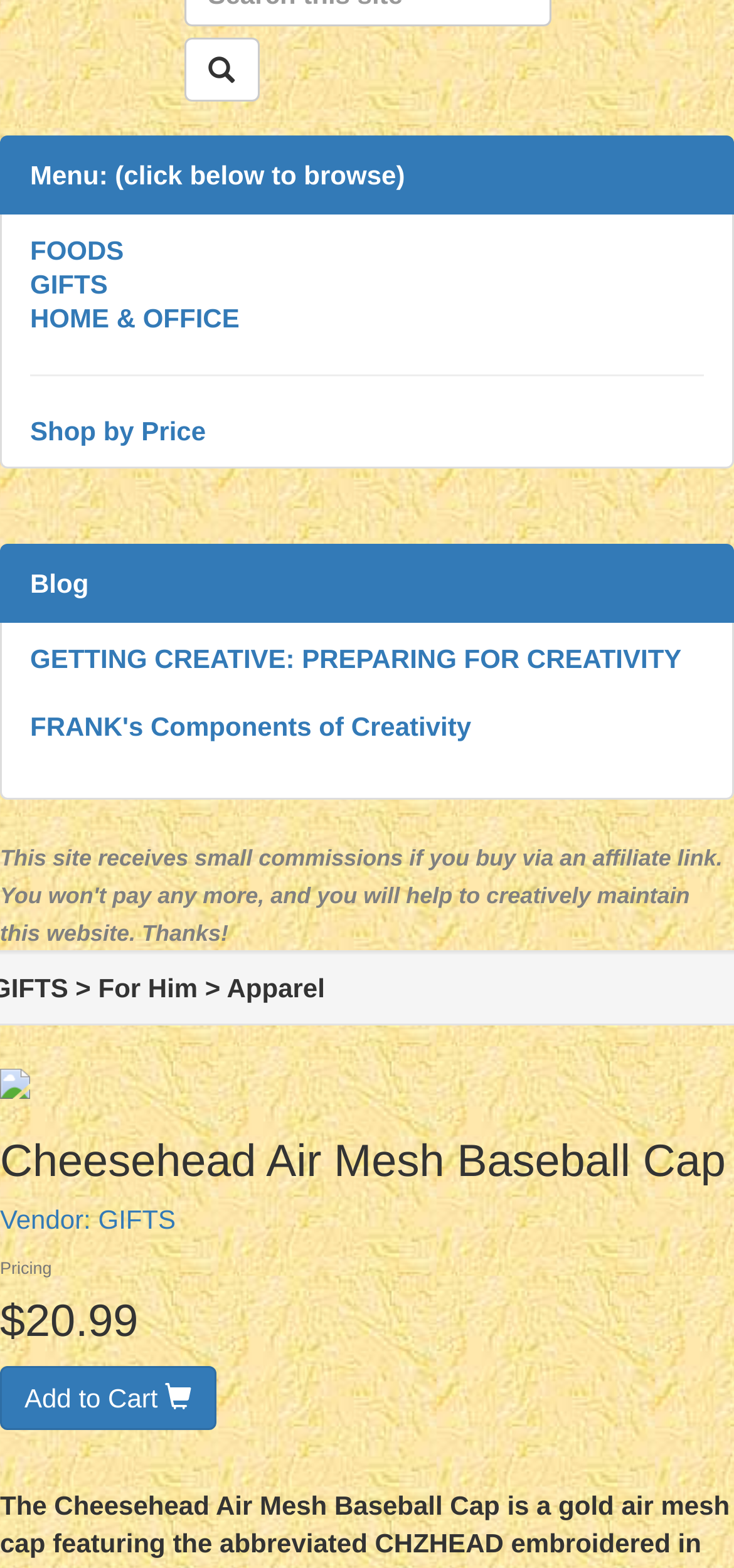Predict the bounding box coordinates of the area that should be clicked to accomplish the following instruction: "Search for something". The bounding box coordinates should consist of four float numbers between 0 and 1, i.e., [left, top, right, bottom].

None